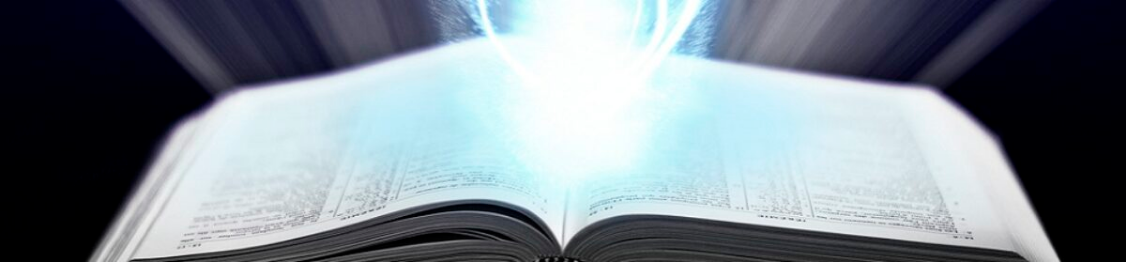Describe every detail you can see in the image.

The image depicts an open Bible radiating a bright, ethereal light from its pages, symbolizing divine inspiration and knowledge. The book is shown in a slightly elevated position, enhancing the visual depth and emphasizing its importance. The background appears dark, contrasting with the luminous glow emanating from the Bible, which suggests a spiritual or transformative experience. This imagery aligns beautifully with the theme of the sermon notes titled "Will You Reject My Counsel?" that explore biblical teachings and exhortations, inviting reflection and engagement with scripture. The overall composition conveys a sense of reverence and encourages viewers to consider the profound impact of biblical wisdom in their lives.